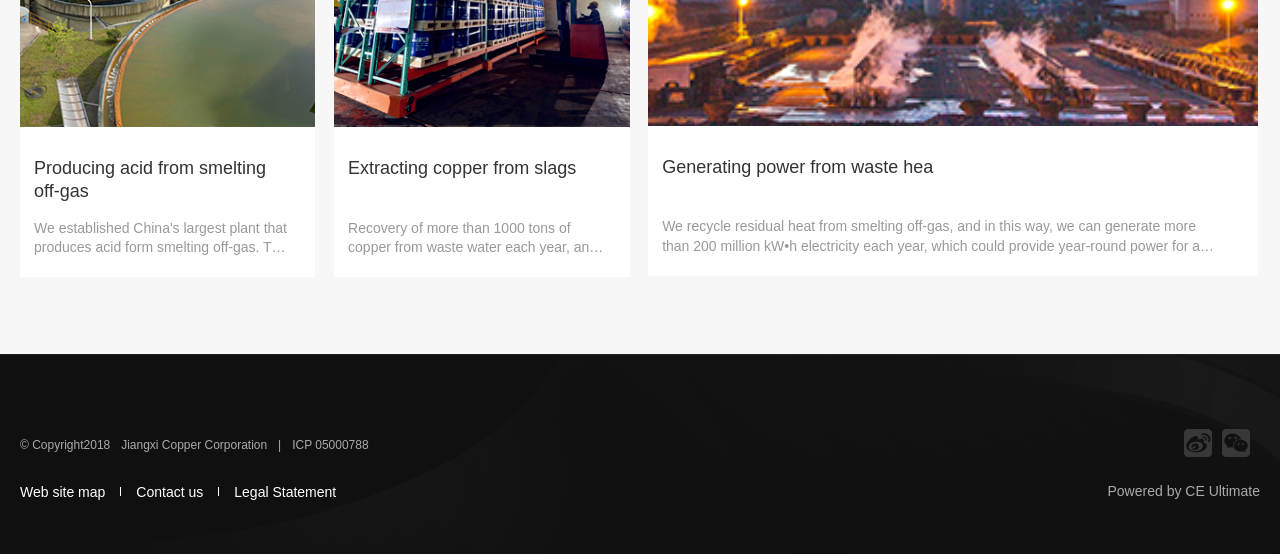Identify the bounding box coordinates necessary to click and complete the given instruction: "Learn about Generating power from waste heat".

[0.517, 0.283, 0.729, 0.319]